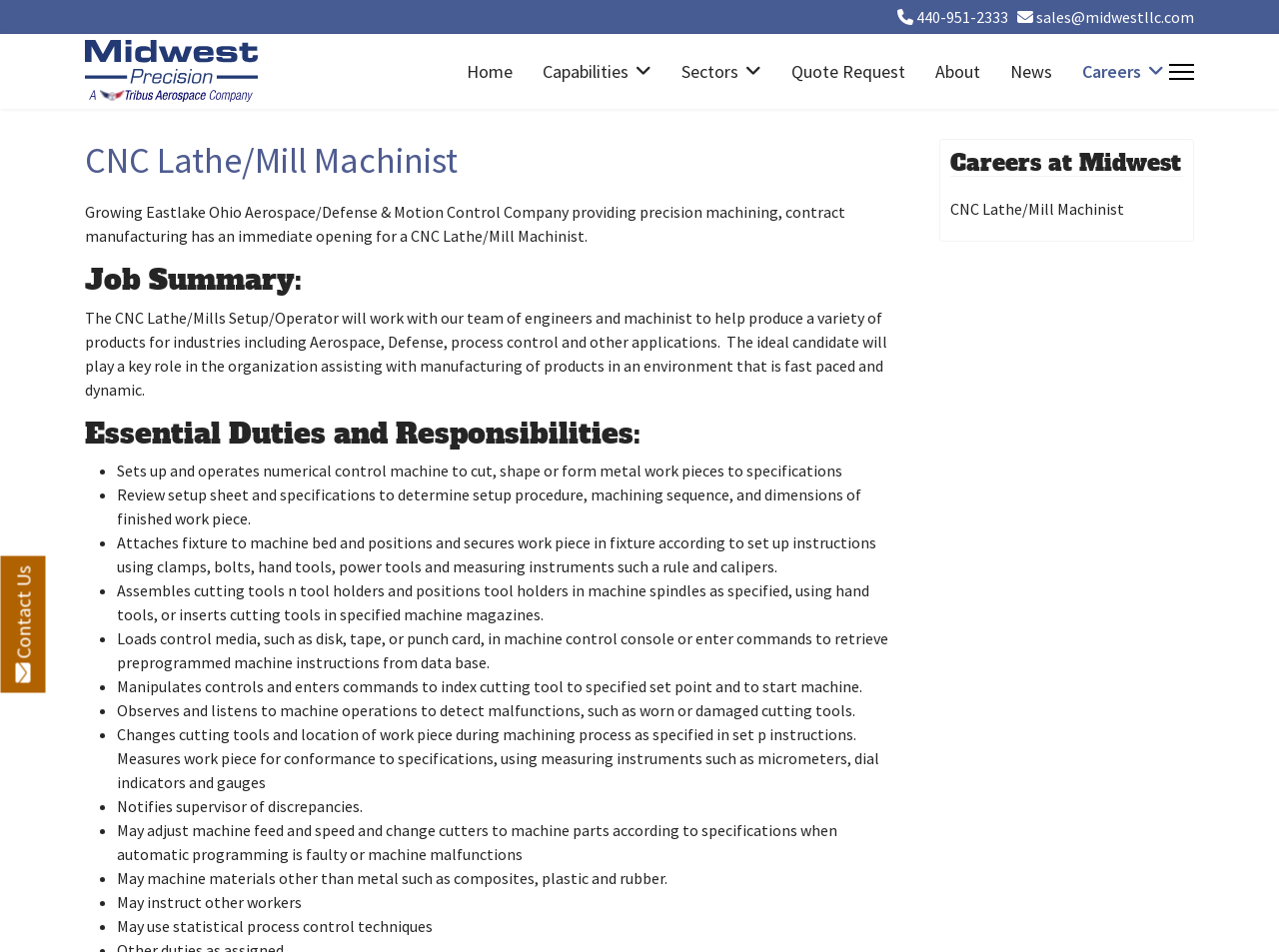What is the company name of the job posting?
Look at the image and respond with a one-word or short phrase answer.

Midwest Precision